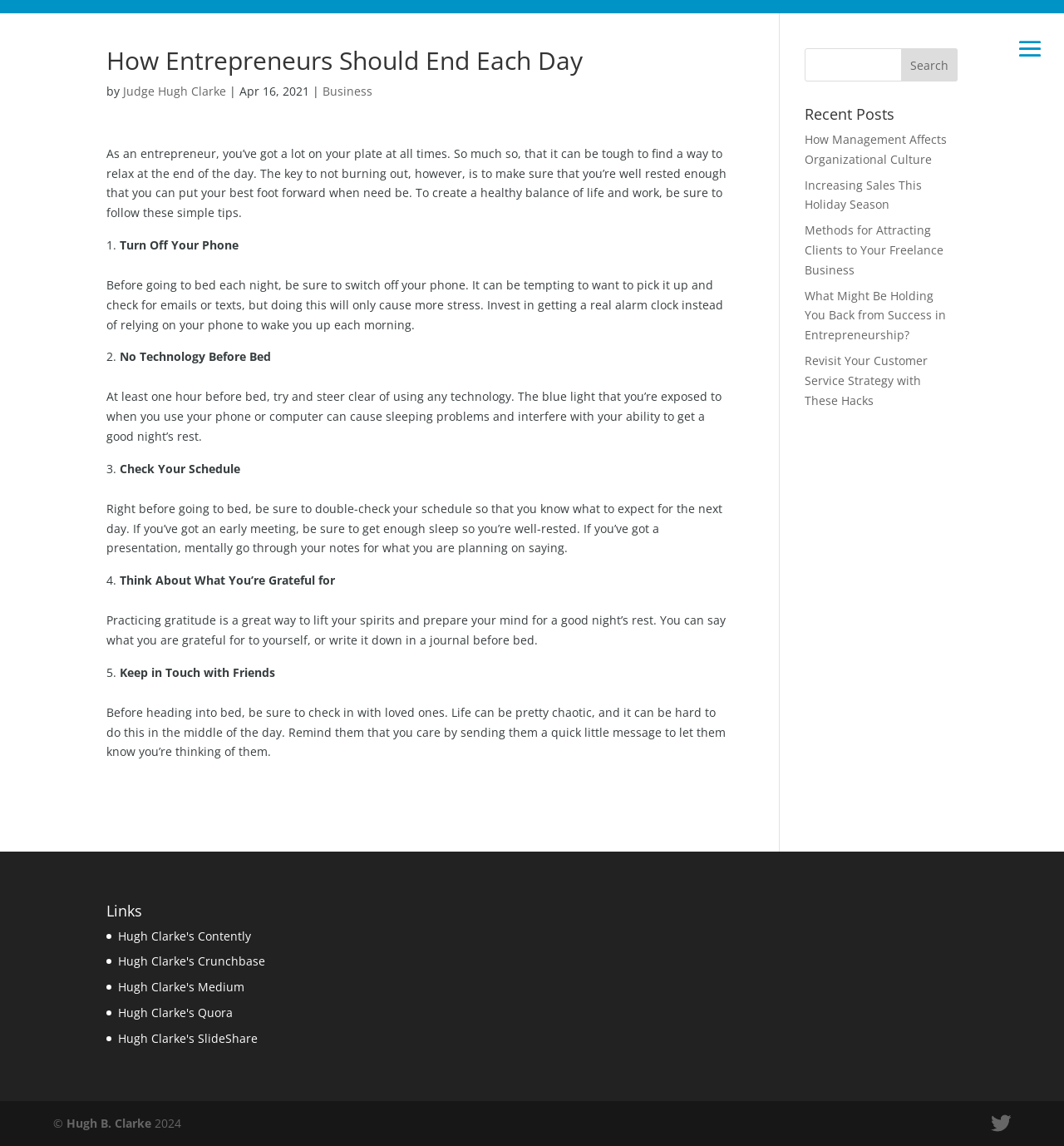Please identify the bounding box coordinates of the element I should click to complete this instruction: 'Check the recent posts'. The coordinates should be given as four float numbers between 0 and 1, like this: [left, top, right, bottom].

[0.756, 0.093, 0.9, 0.113]